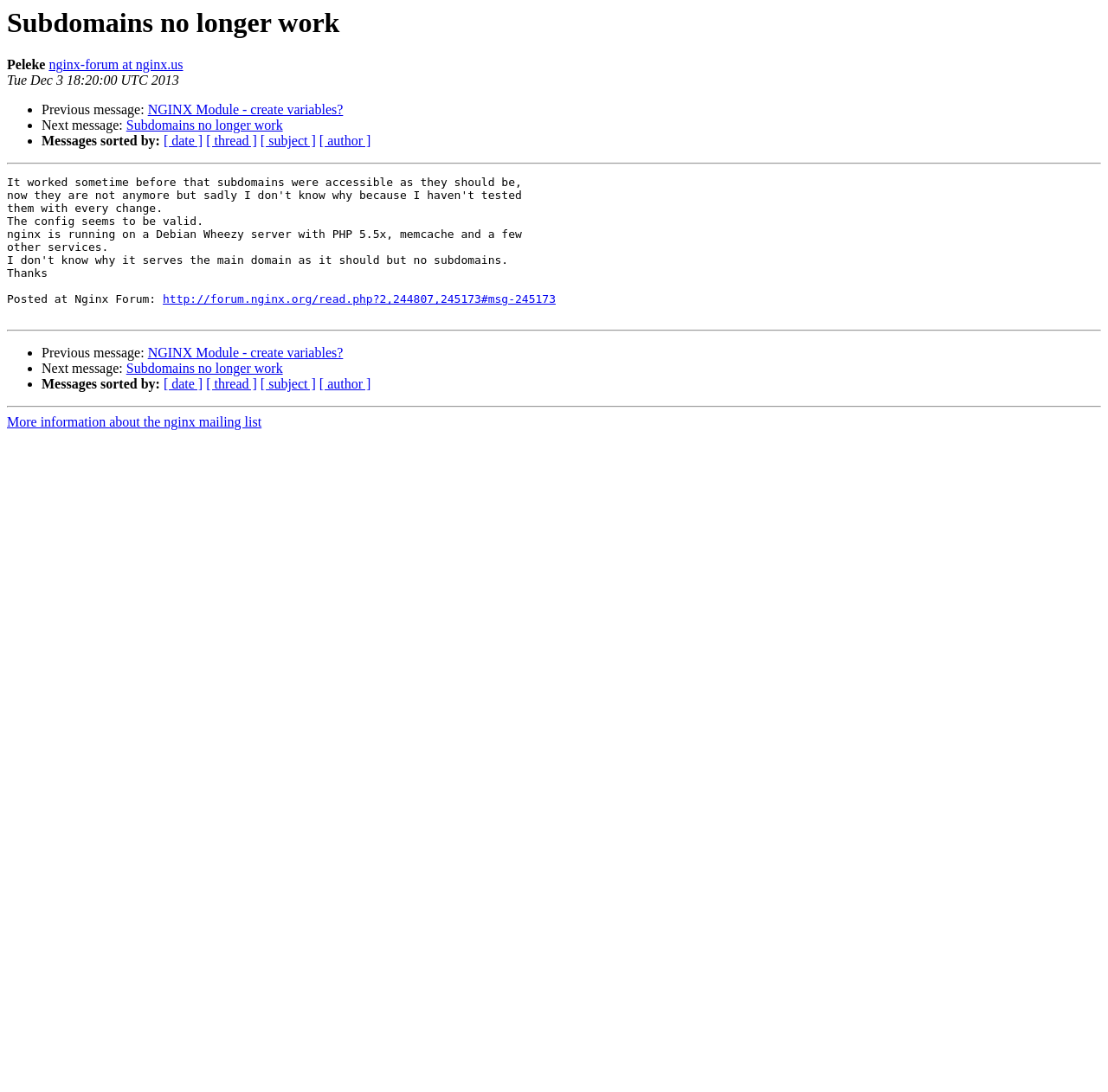Please specify the bounding box coordinates for the clickable region that will help you carry out the instruction: "Click the link to nginx-forum".

[0.044, 0.053, 0.165, 0.066]